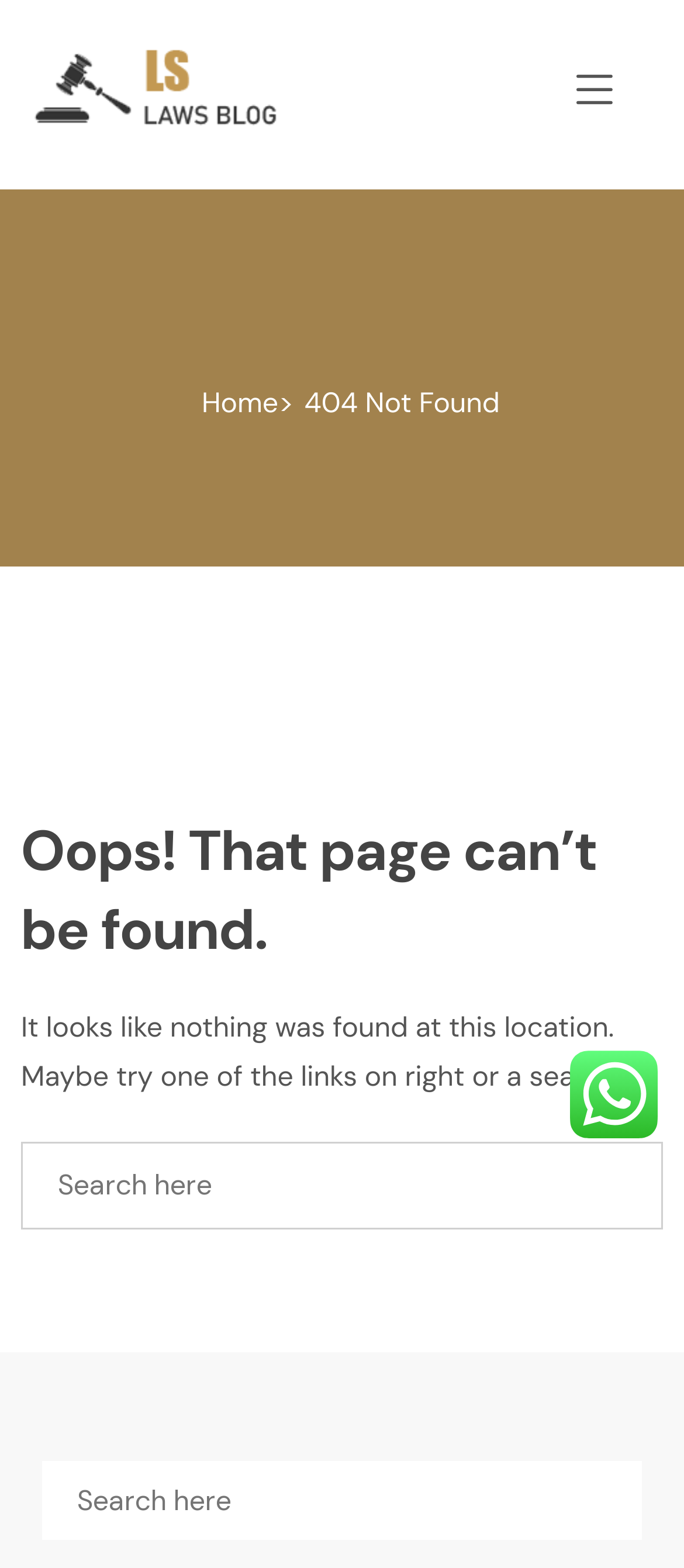Answer this question using a single word or a brief phrase:
What is the navigation section above the breadcrumbs?

primary